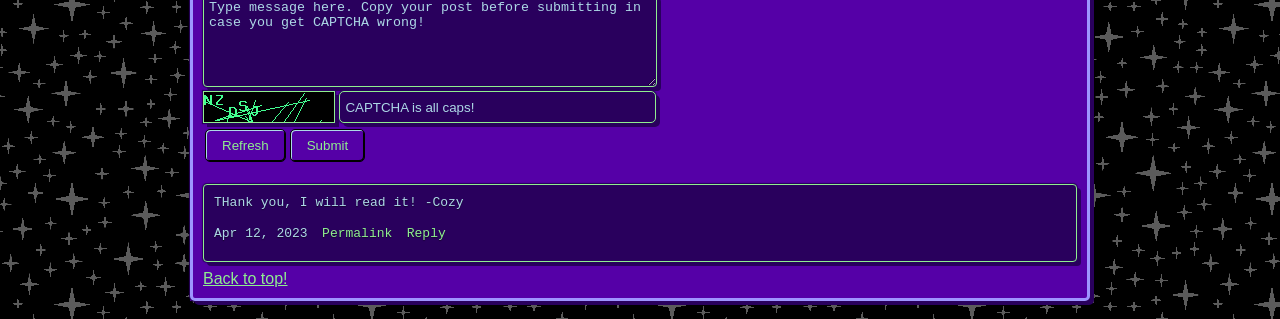What is the date of the message?
Please use the image to provide a one-word or short phrase answer.

Apr 12, 2023